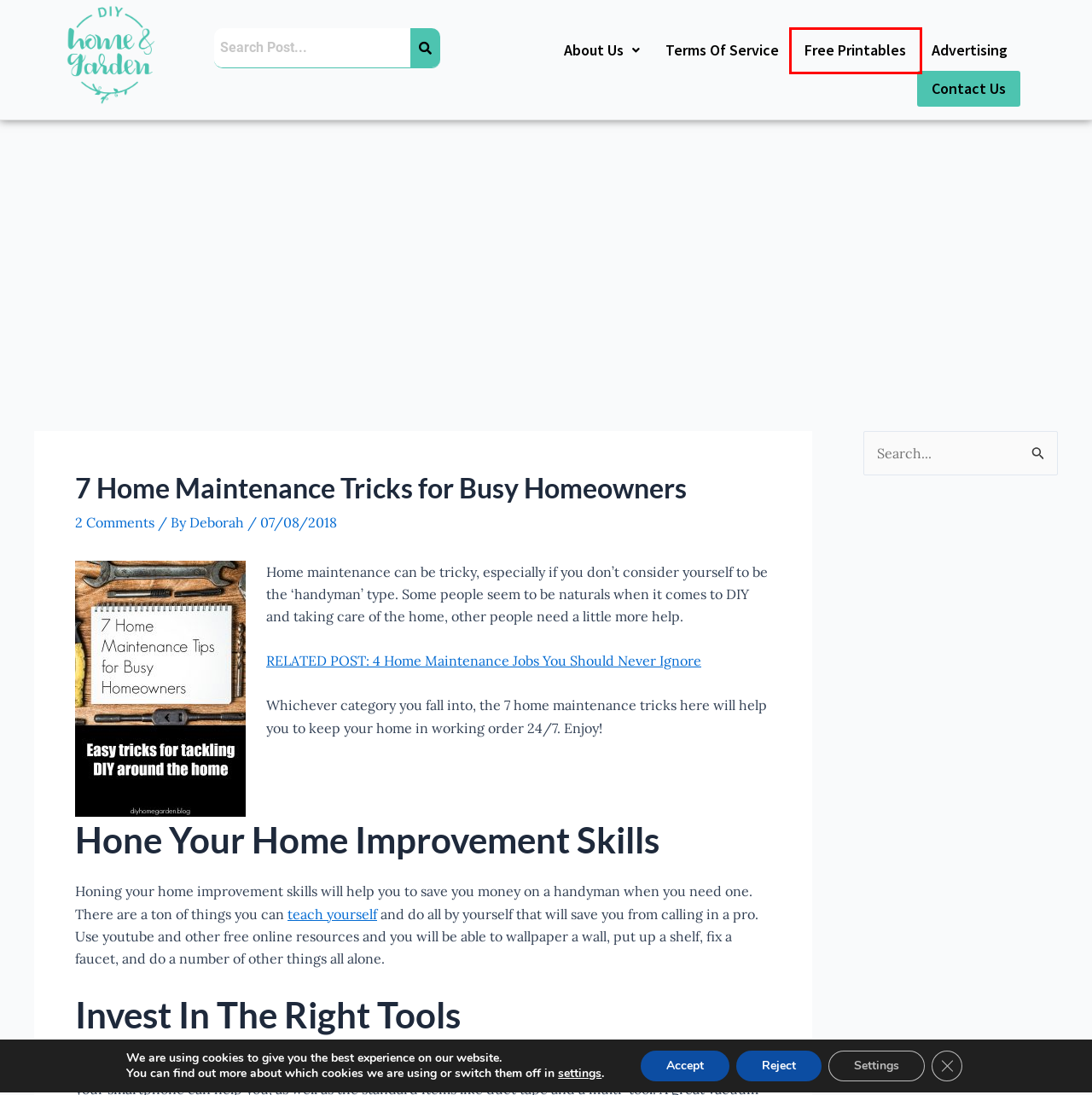You have a screenshot of a webpage with a red bounding box around an element. Identify the webpage description that best fits the new page that appears after clicking the selected element in the red bounding box. Here are the candidates:
A. Terms Of Service | DIY Home Garden
B. Advertising with DIY Home & Garden | diyhomegarden.blog
C. 4 Home Maintenance Jobs You Should Never Ignore | DIY Home Garden
D. Free Printables and Resources | www.diyhomegarden.blog
E. Deborah Tayloe
F. Blog | DIY Home Garden
G. Contact Us | DIY Home & Garden | diyhomegarden.blog
H. About Us | DIY Home Garden

D